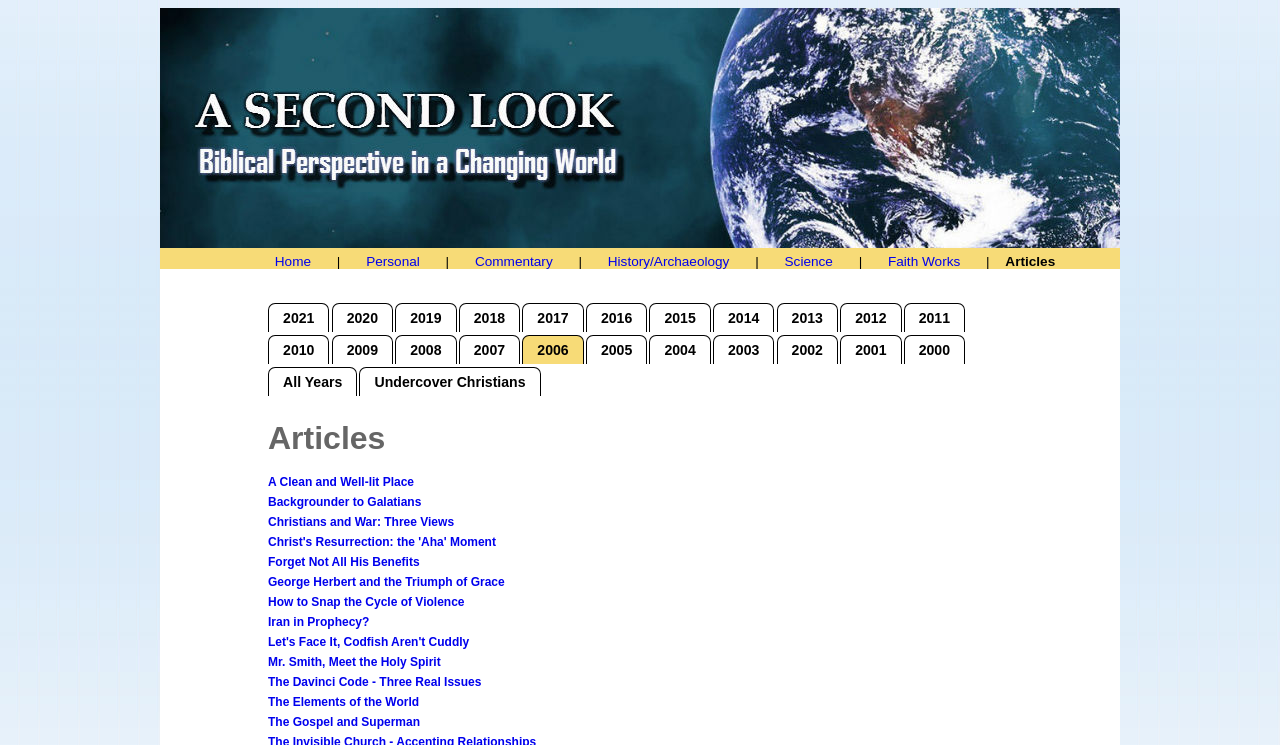Can you identify the bounding box coordinates of the clickable region needed to carry out this instruction: 'read 'A Clean and Well-lit Place' article'? The coordinates should be four float numbers within the range of 0 to 1, stated as [left, top, right, bottom].

[0.209, 0.638, 0.323, 0.657]